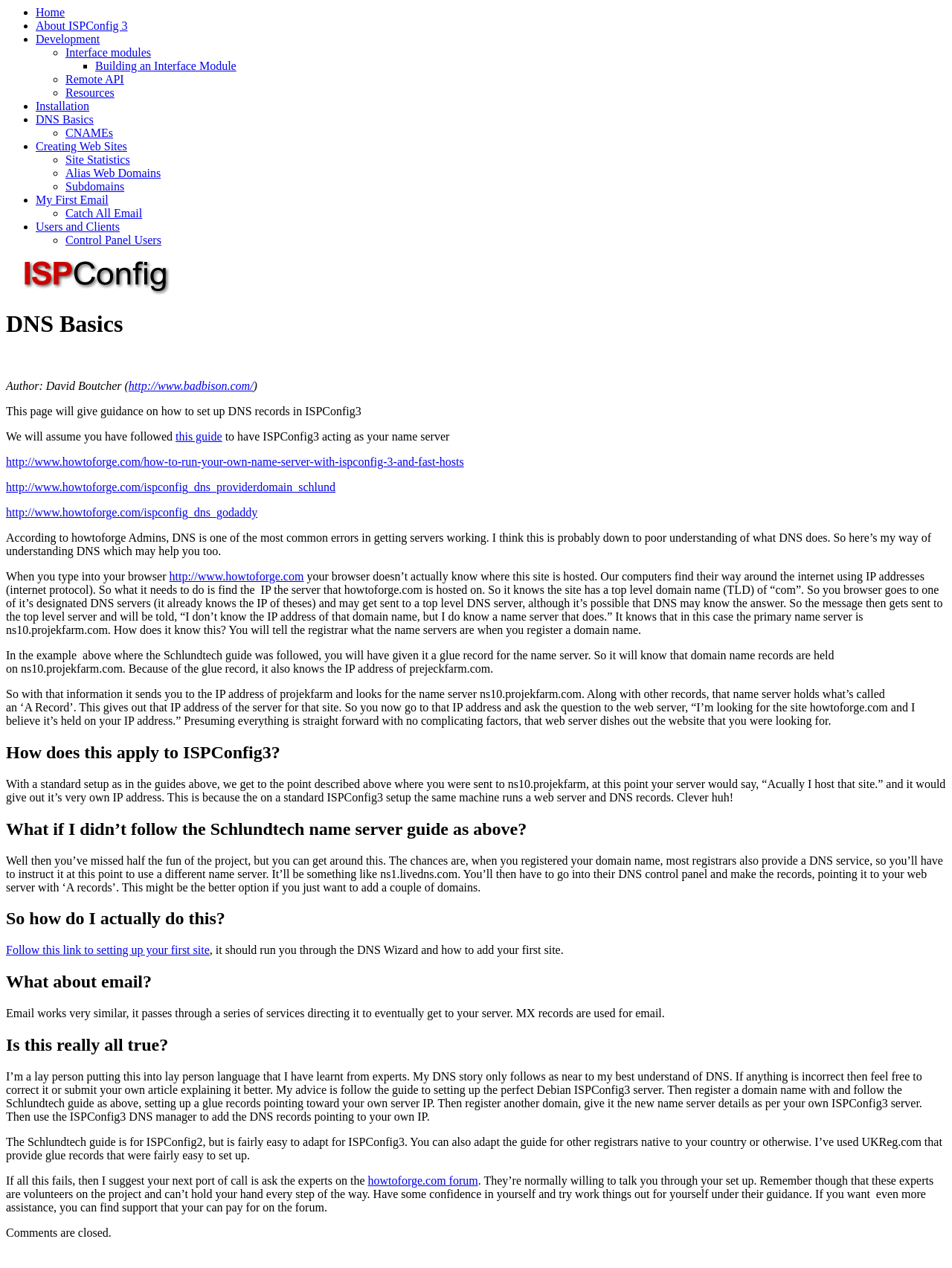Please determine the bounding box coordinates of the element's region to click in order to carry out the following instruction: "Read the 'DNS Basics' heading". The coordinates should be four float numbers between 0 and 1, i.e., [left, top, right, bottom].

[0.006, 0.245, 0.994, 0.267]